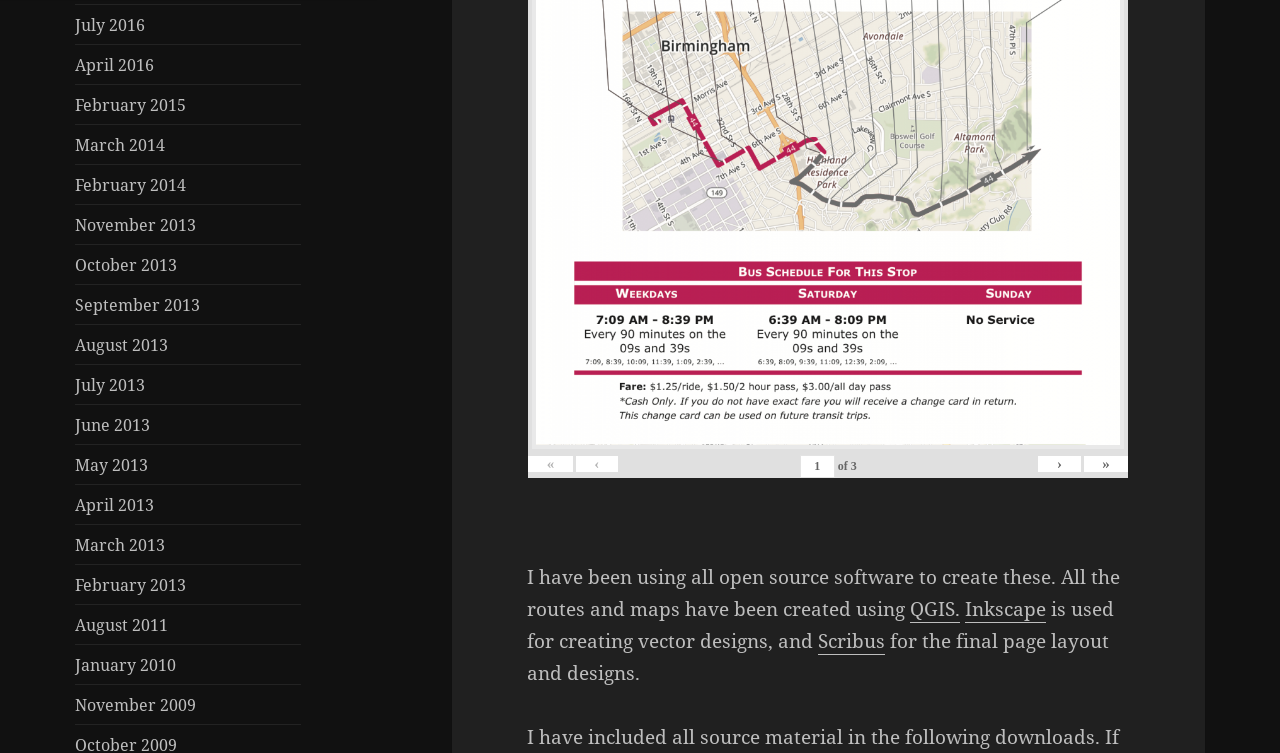Give a concise answer of one word or phrase to the question: 
How many links are there for previous months?

24